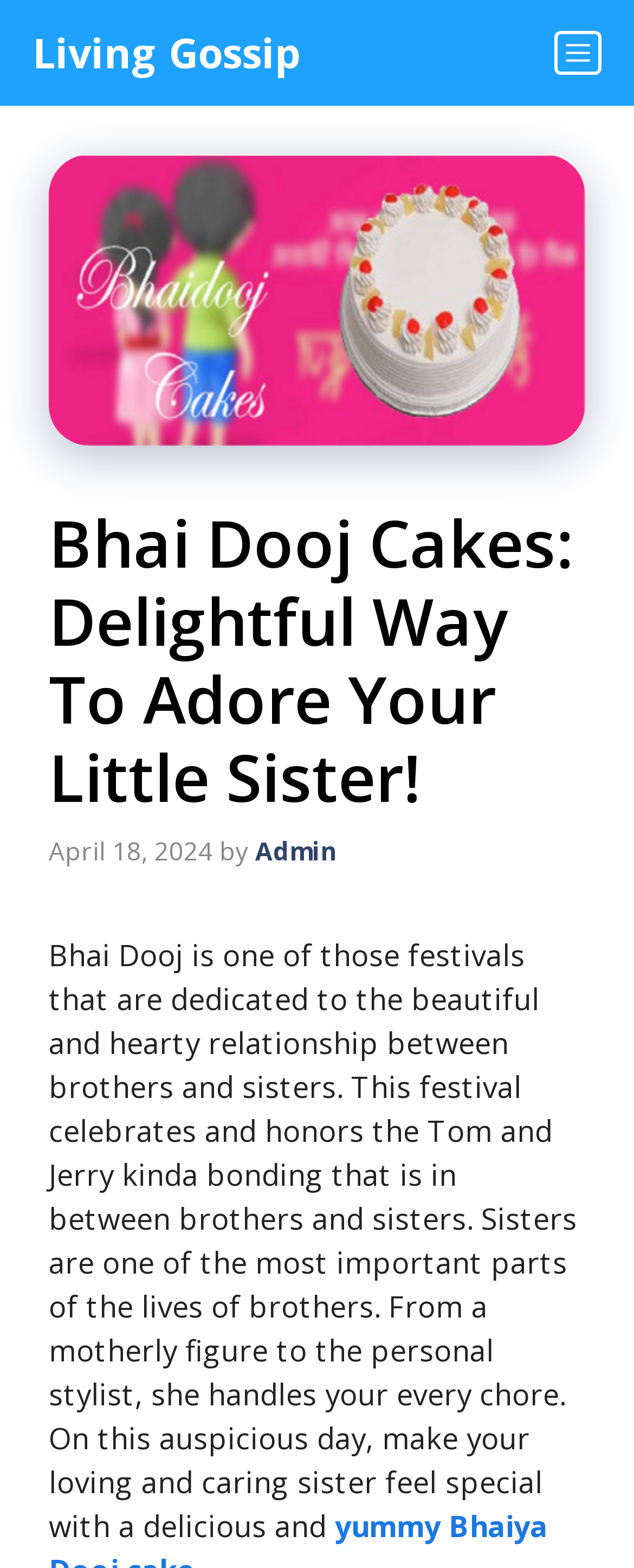What is the relationship celebrated in Bhai Dooj?
Using the picture, provide a one-word or short phrase answer.

Brothers and sisters